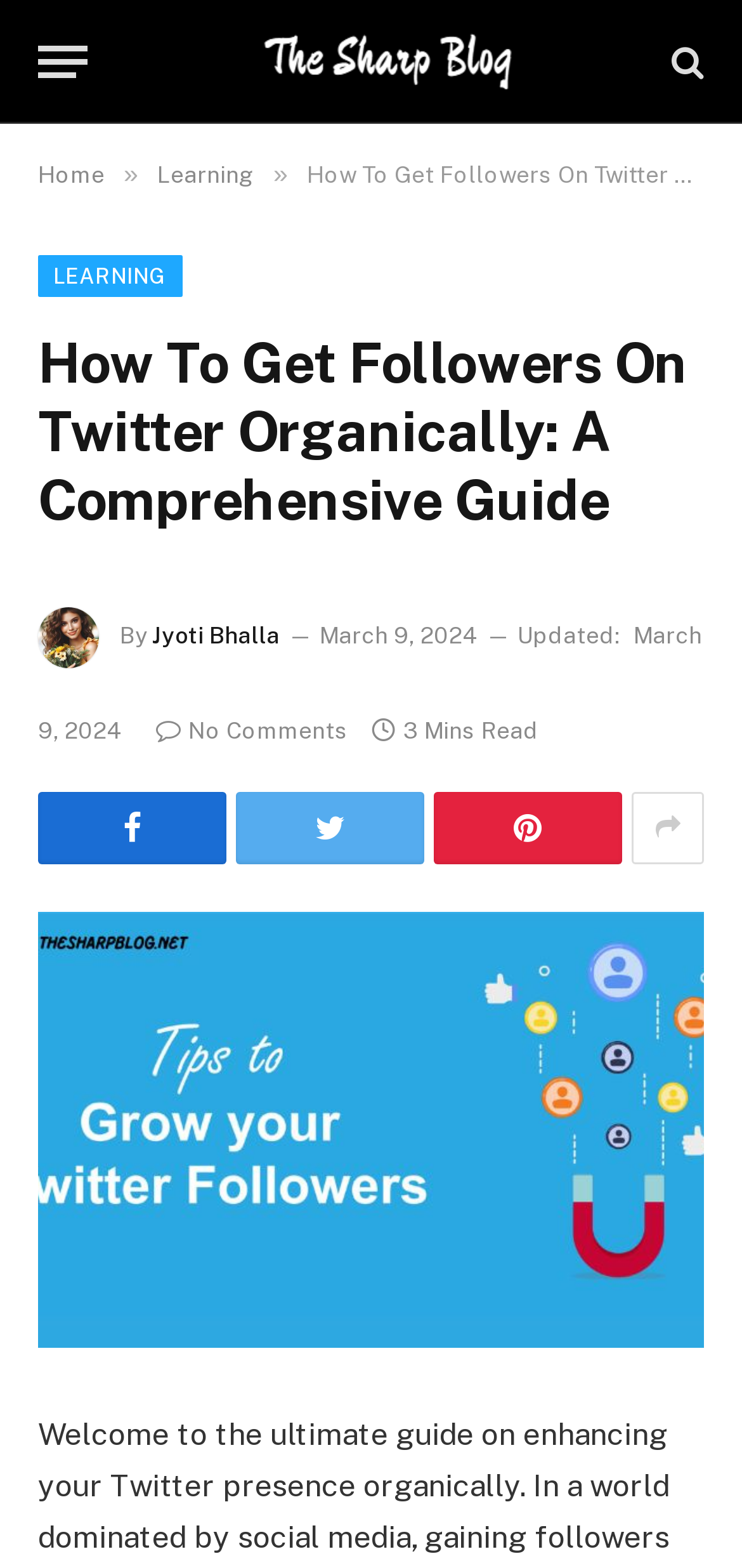Locate the bounding box coordinates of the area where you should click to accomplish the instruction: "View the full guide on getting Twitter followers".

[0.051, 0.581, 0.949, 0.859]